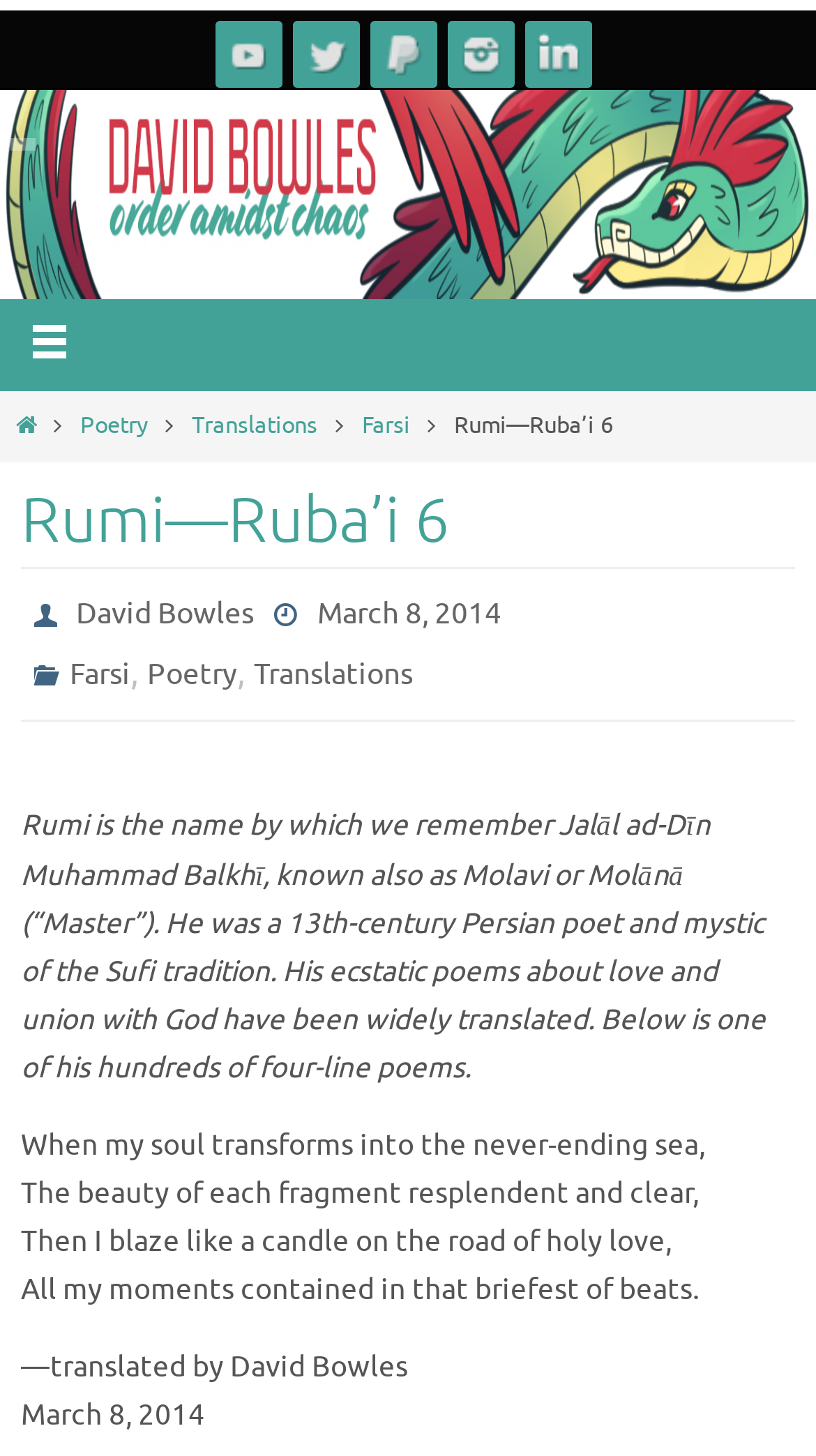Identify the bounding box coordinates of the element that should be clicked to fulfill this task: "Check the date of the post". The coordinates should be provided as four float numbers between 0 and 1, i.e., [left, top, right, bottom].

[0.389, 0.41, 0.614, 0.436]